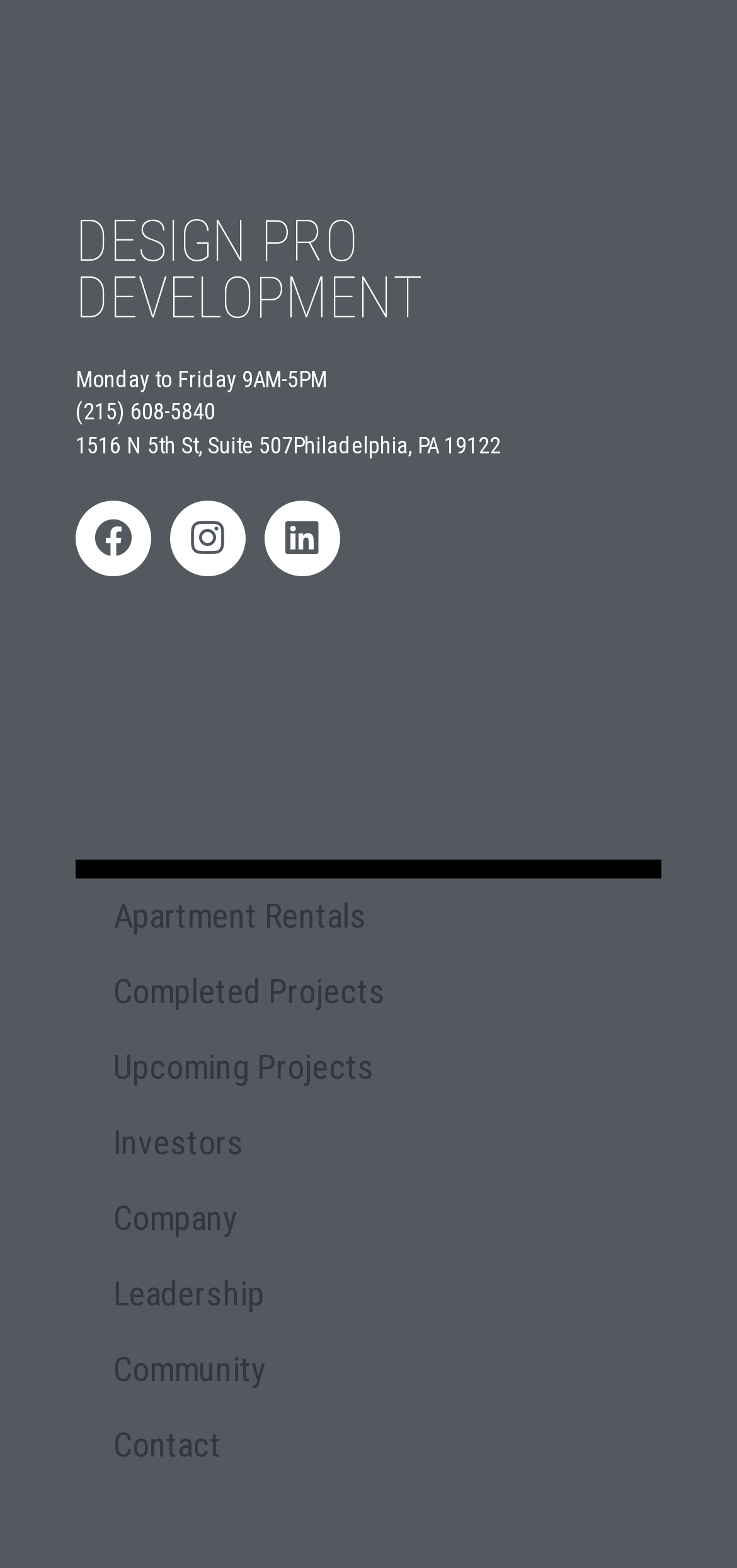Answer the question using only one word or a concise phrase: What city is the office located in?

Philadelphia